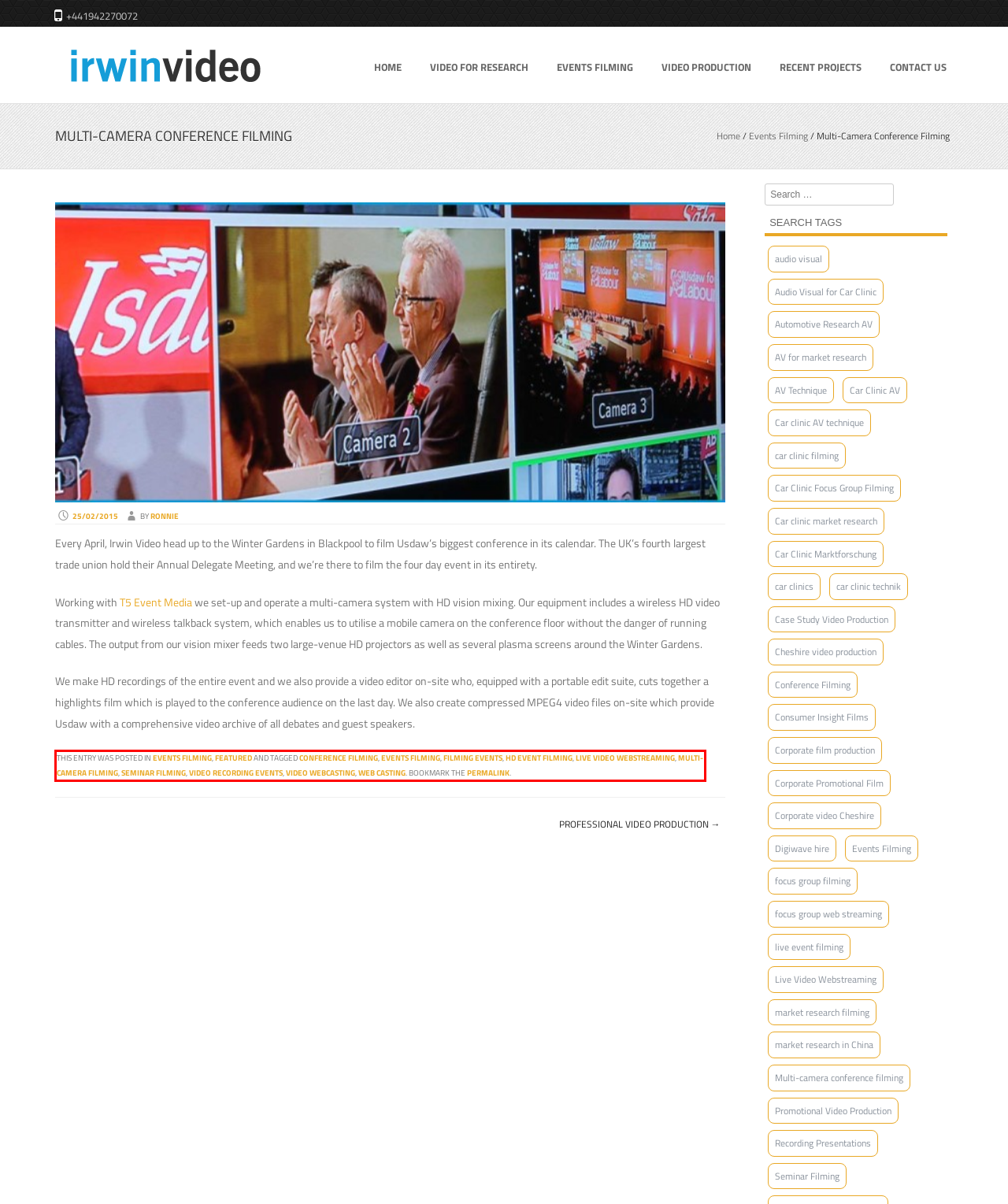You see a screenshot of a webpage with a red bounding box surrounding an element. Pick the webpage description that most accurately represents the new webpage after interacting with the element in the red bounding box. The options are:
A. Events Filming | Irwin Video
B. focus group web streaming | Irwin Video
C. AV Technique | Irwin Video
D. Multi-Camera filming | Irwin Video
E. audio visual | Irwin Video
F. Ronnie | Irwin Video
G. Recording Presentations | Irwin Video
H. HD event filming | Irwin Video

D